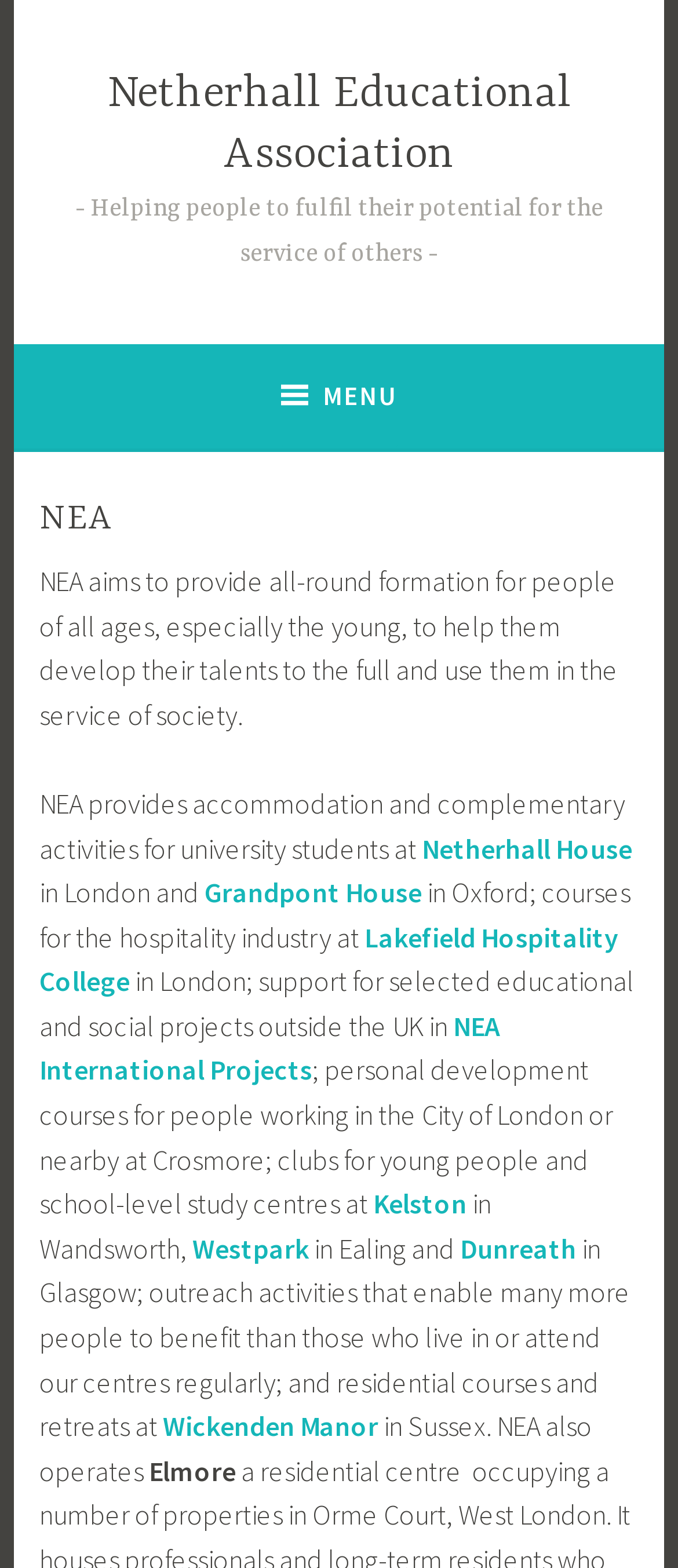Given the description "Netherhall House", determine the bounding box of the corresponding UI element.

[0.622, 0.529, 0.933, 0.552]